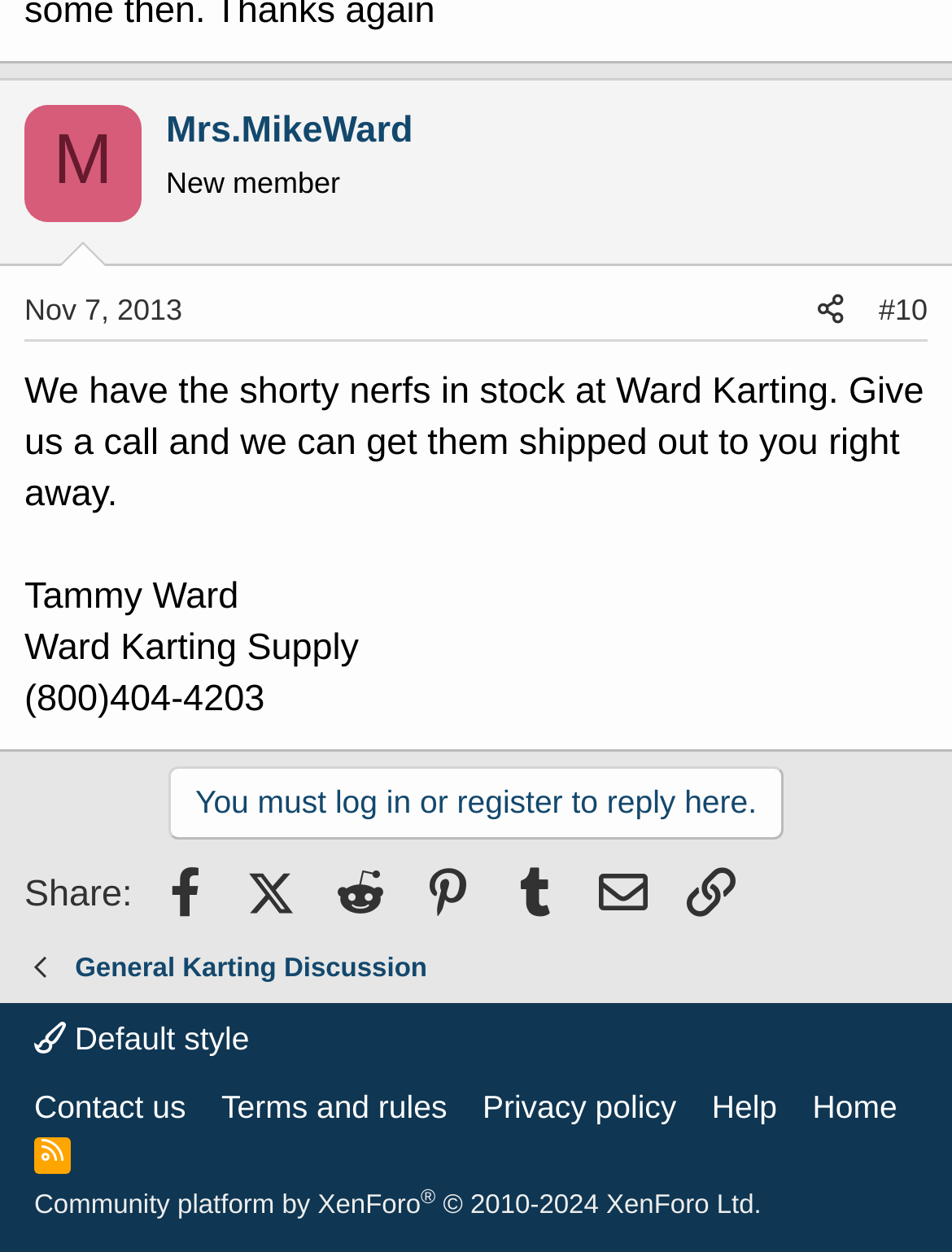Please give the bounding box coordinates of the area that should be clicked to fulfill the following instruction: "Contact us". The coordinates should be in the format of four float numbers from 0 to 1, i.e., [left, top, right, bottom].

[0.026, 0.866, 0.206, 0.903]